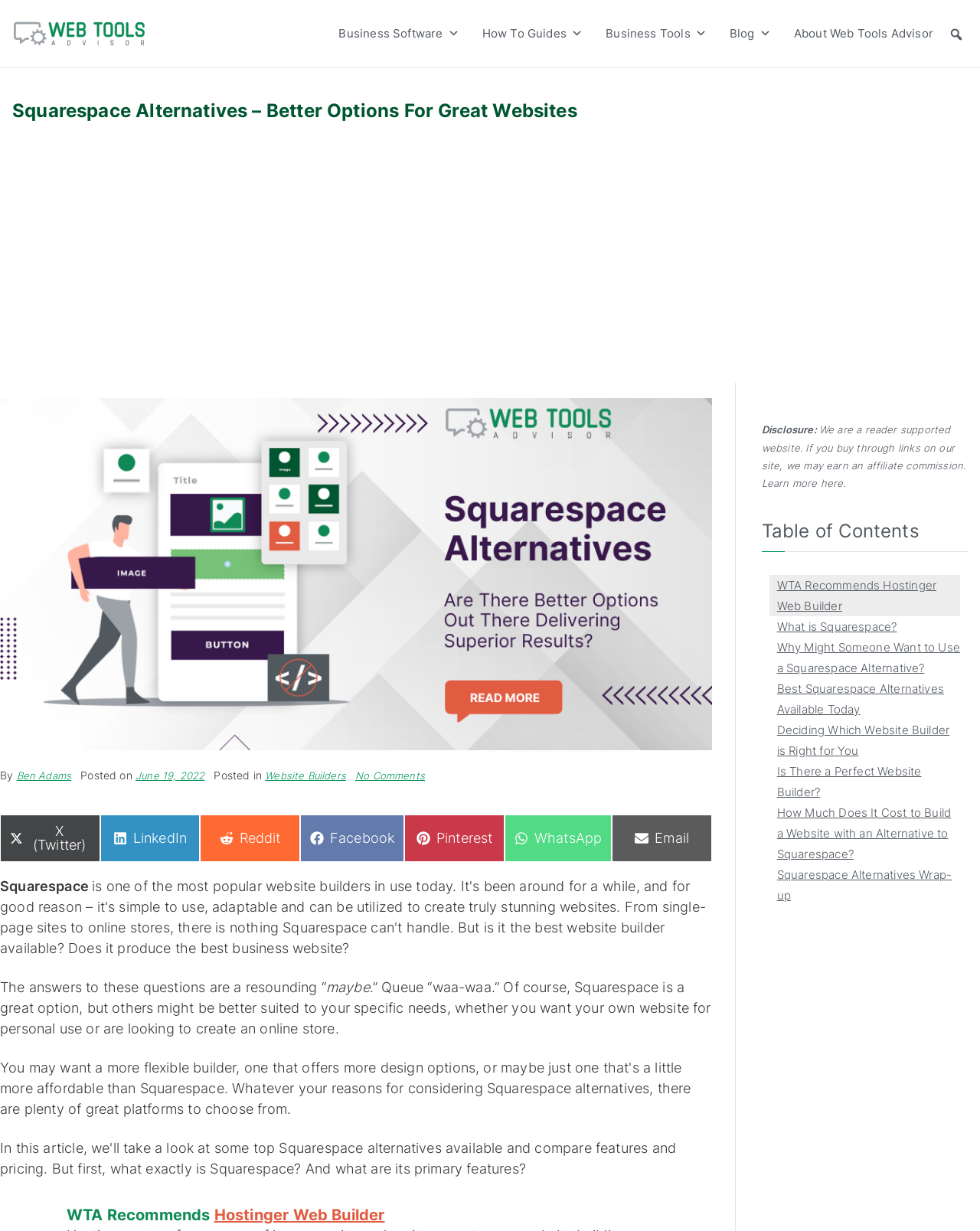Return the bounding box coordinates of the UI element that corresponds to this description: "Blog". The coordinates must be given as four float numbers in the range of 0 and 1, [left, top, right, bottom].

[0.733, 0.012, 0.798, 0.042]